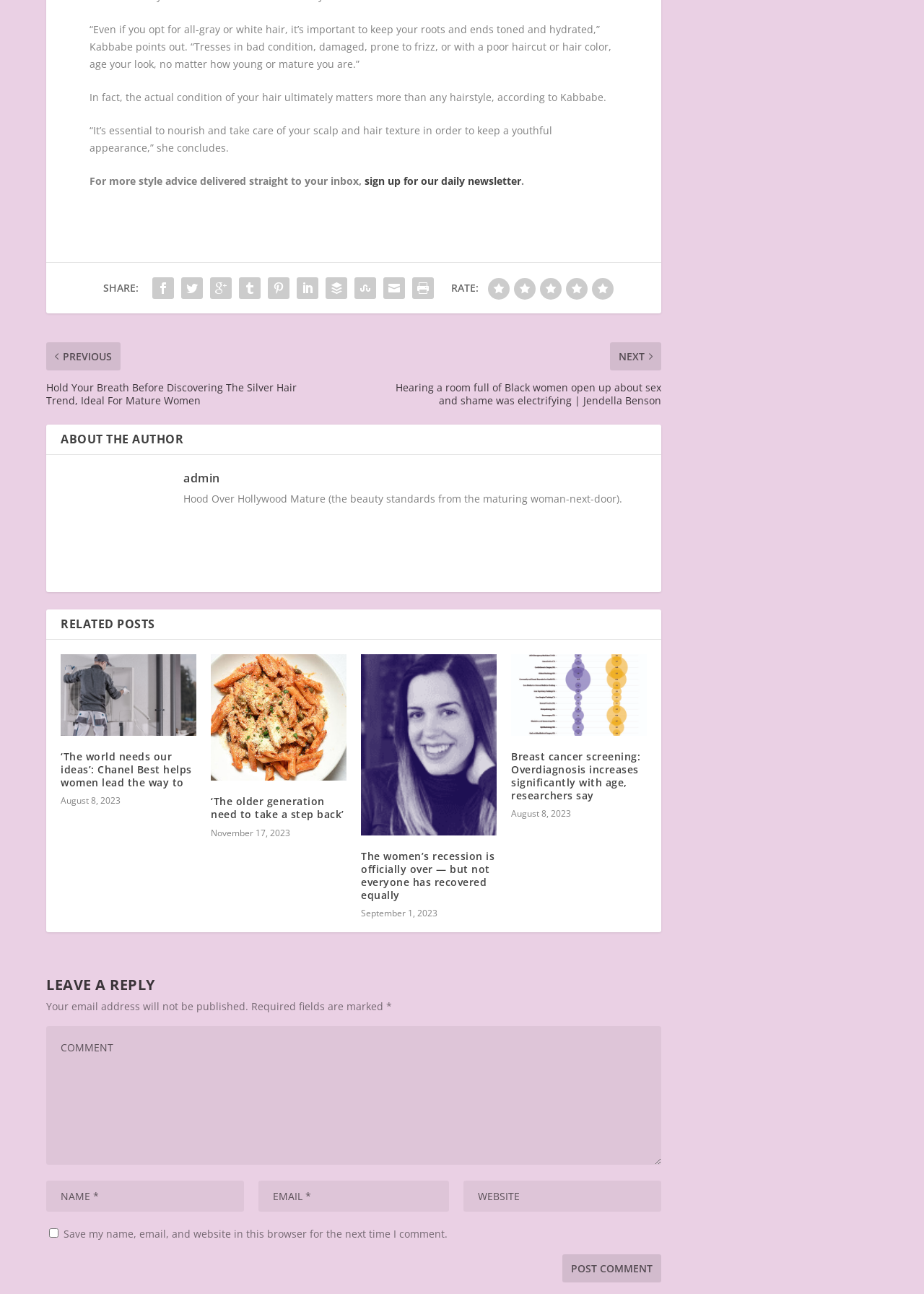Please determine the bounding box coordinates of the area that needs to be clicked to complete this task: 'read more about the author'. The coordinates must be four float numbers between 0 and 1, formatted as [left, top, right, bottom].

[0.198, 0.356, 0.238, 0.368]